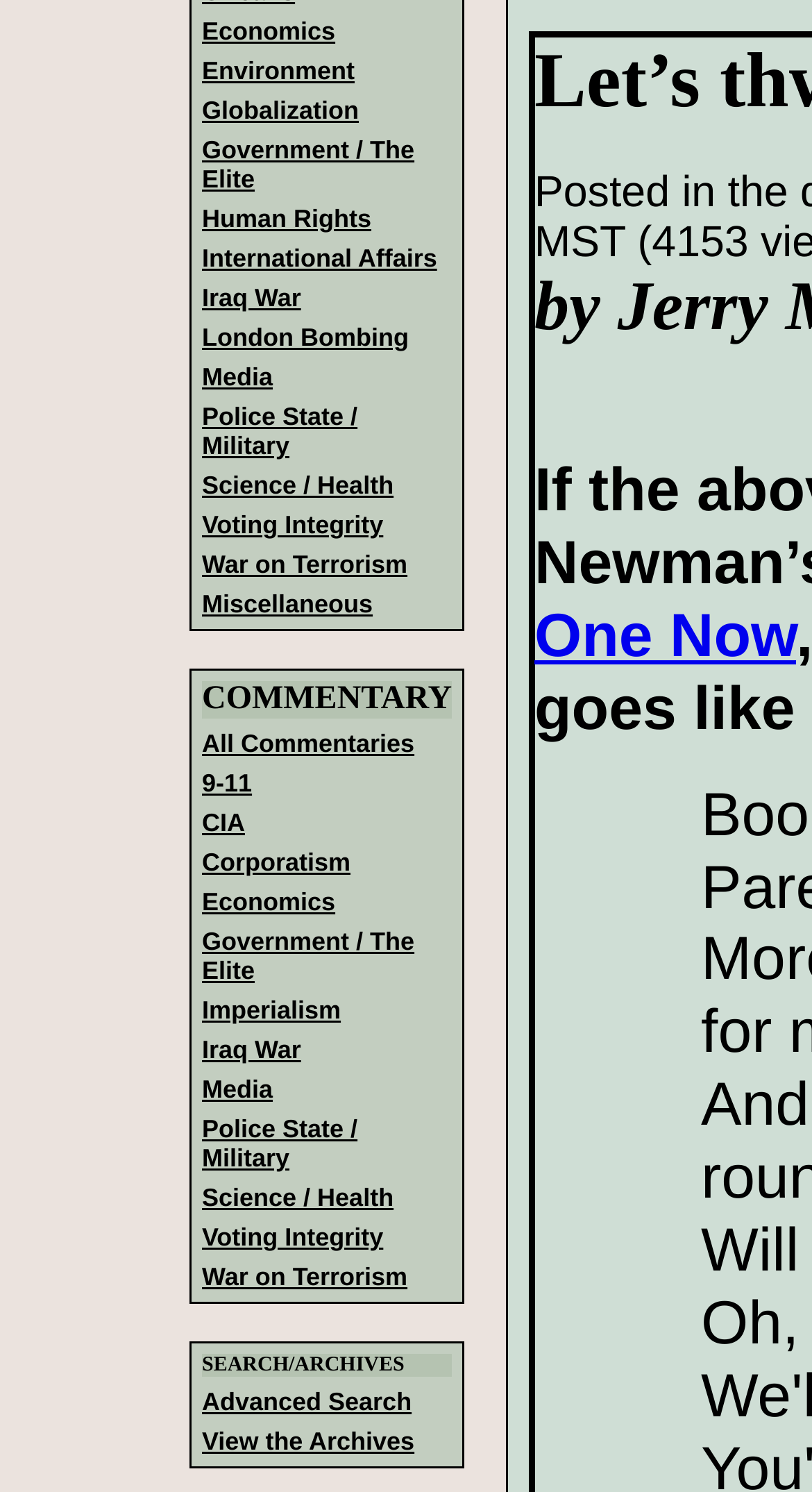Locate the UI element described as follows: "Science / Health". Return the bounding box coordinates as four float numbers between 0 and 1 in the order [left, top, right, bottom].

[0.249, 0.315, 0.485, 0.335]